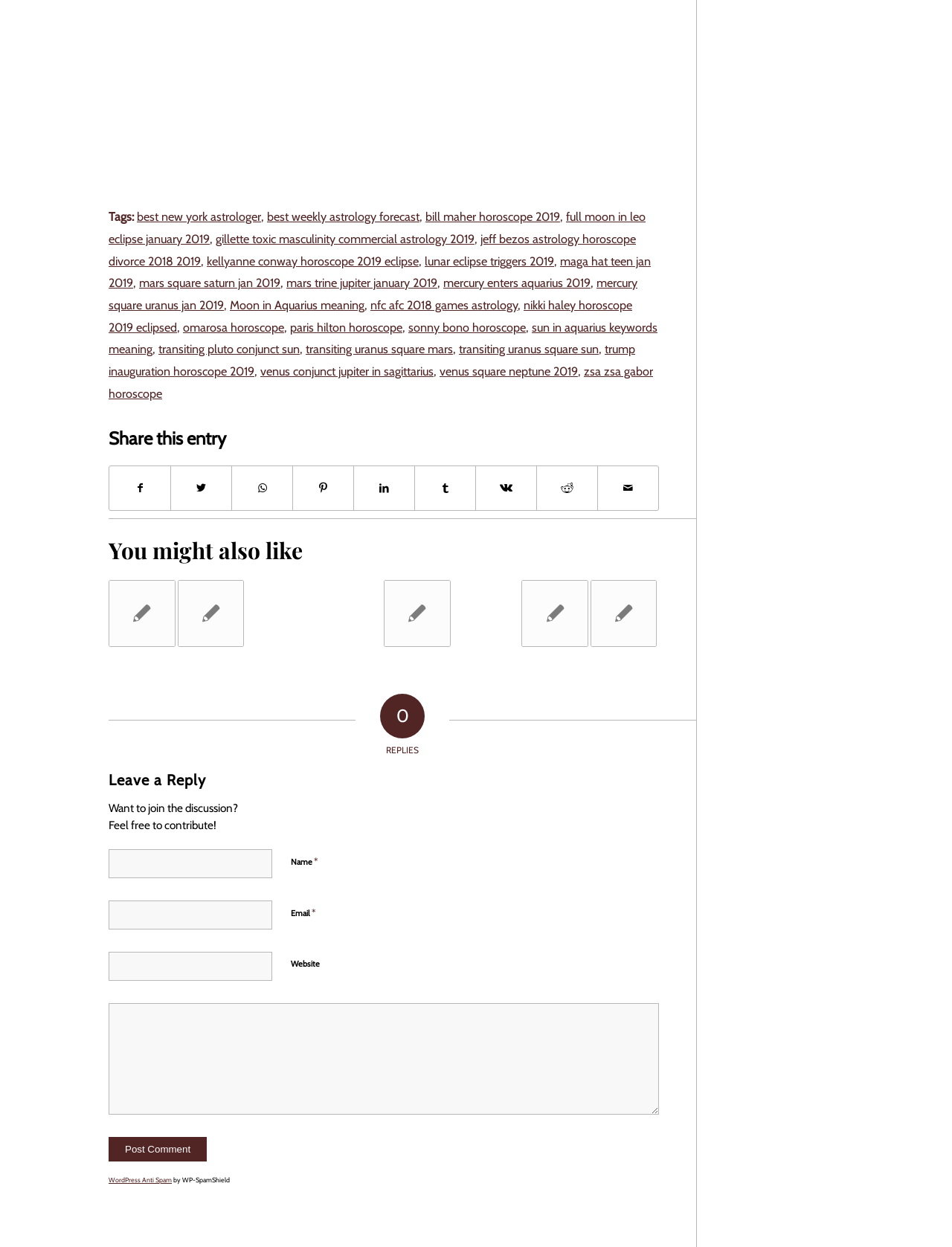Please analyze the image and give a detailed answer to the question:
What is the topic of this webpage?

Based on the links and text on the webpage, it appears to be about astrology, with topics such as horoscopes, zodiac signs, and planetary movements.